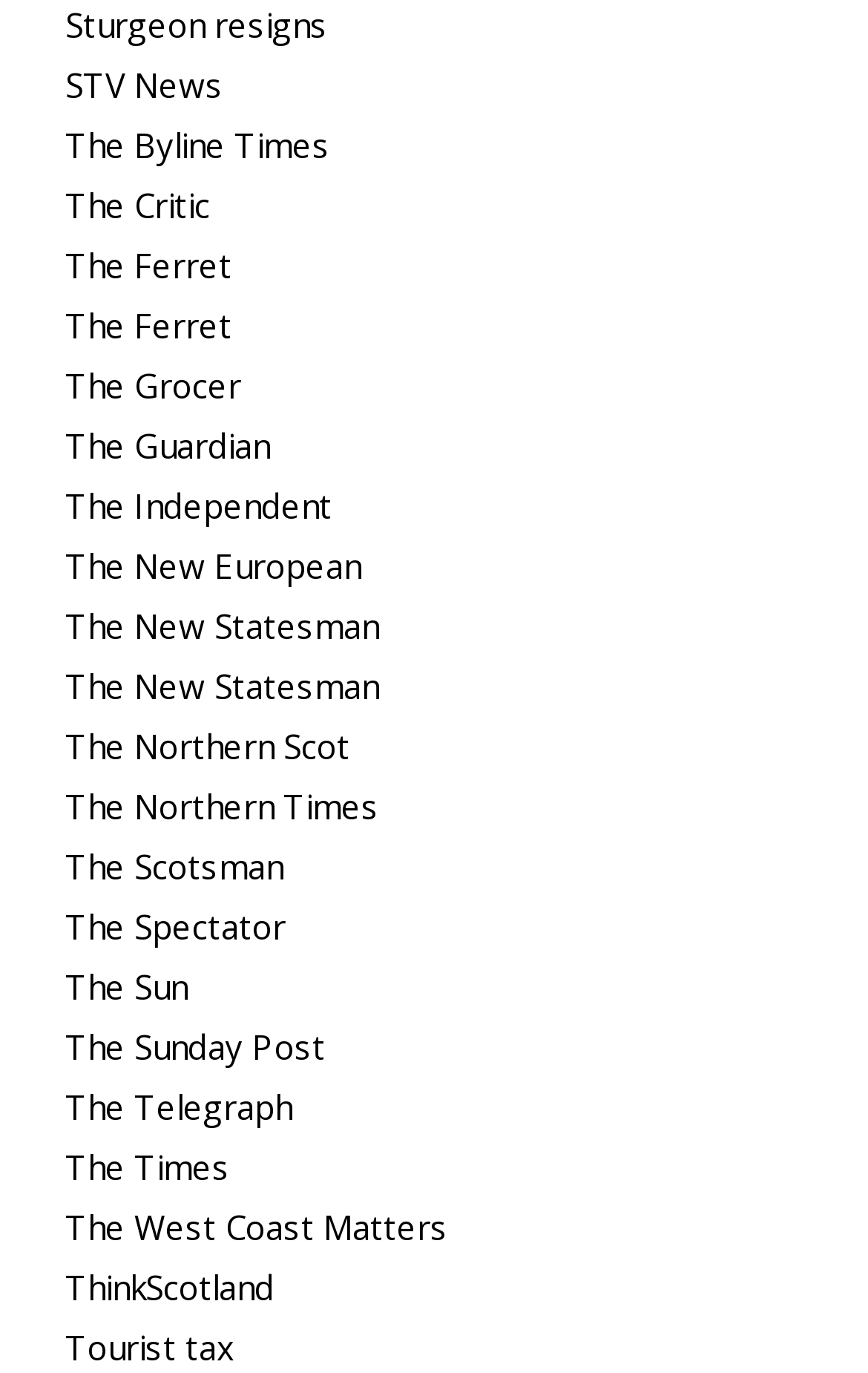Determine the bounding box coordinates of the area to click in order to meet this instruction: "check The Scotsman".

[0.075, 0.614, 0.326, 0.647]